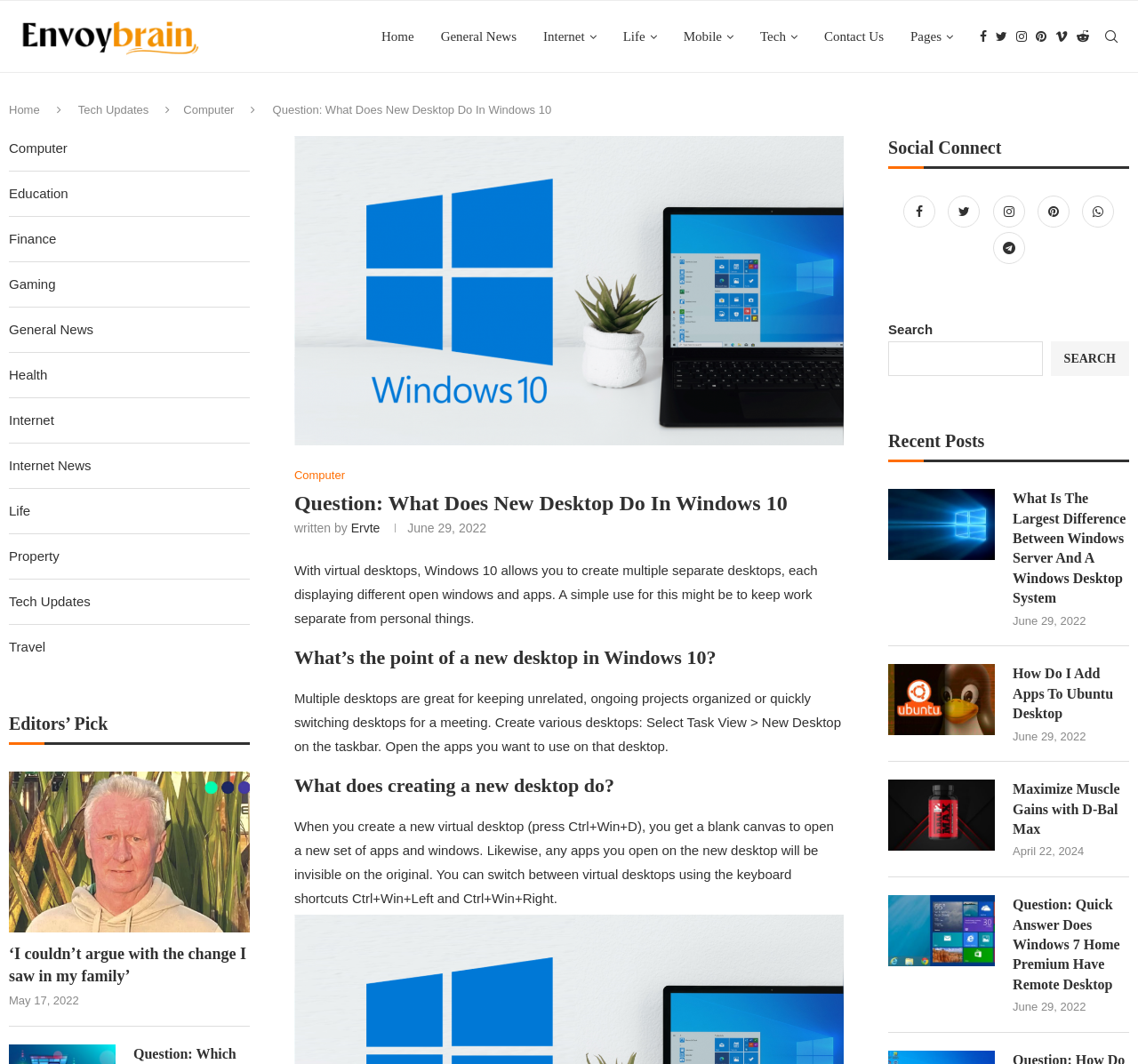Use one word or a short phrase to answer the question provided: 
What is the date of the article 'Maximize Muscle Gains with D-Bal Max'?

April 22, 2024